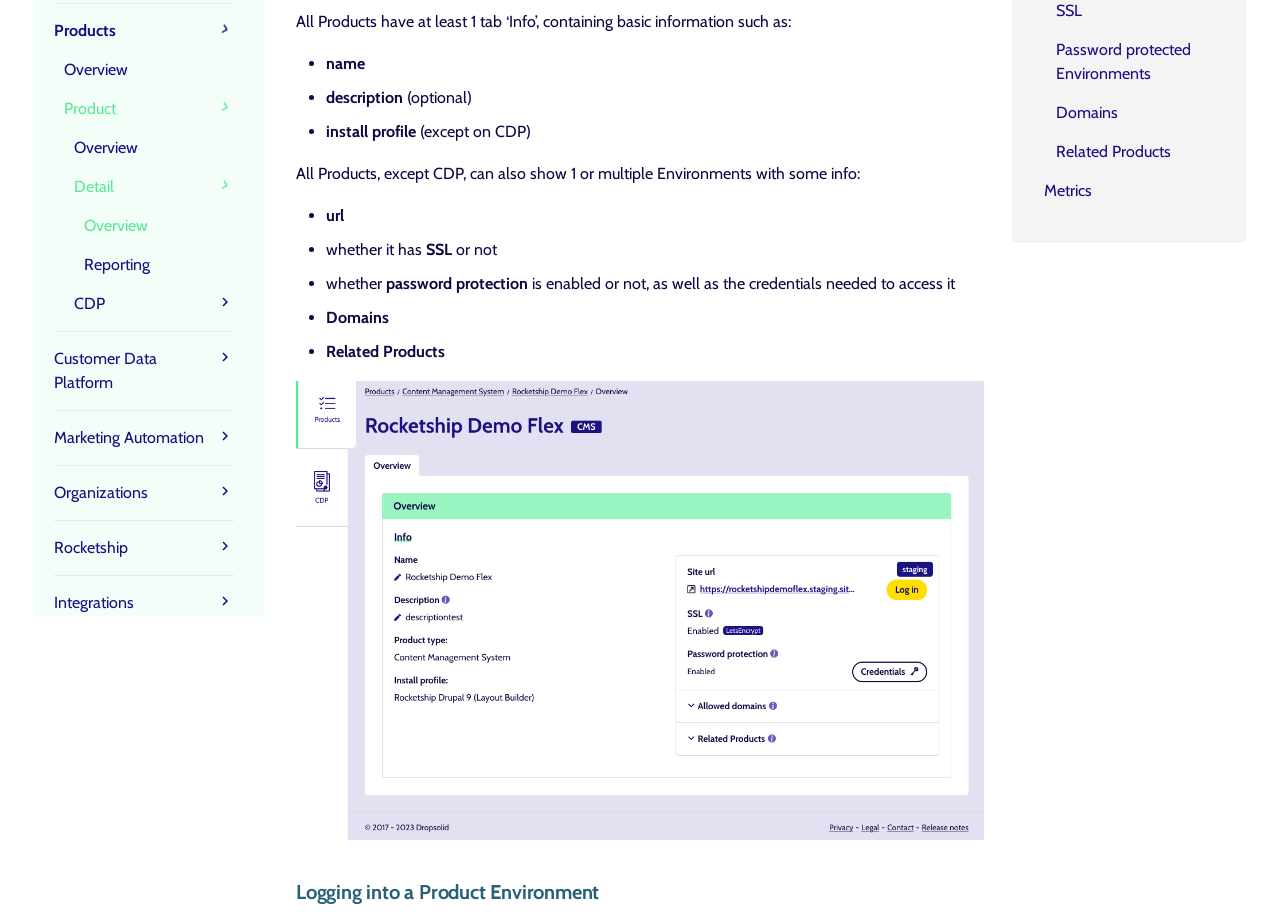Predict the bounding box of the UI element that fits this description: "Rocketship".

[0.042, 0.57, 0.183, 0.629]